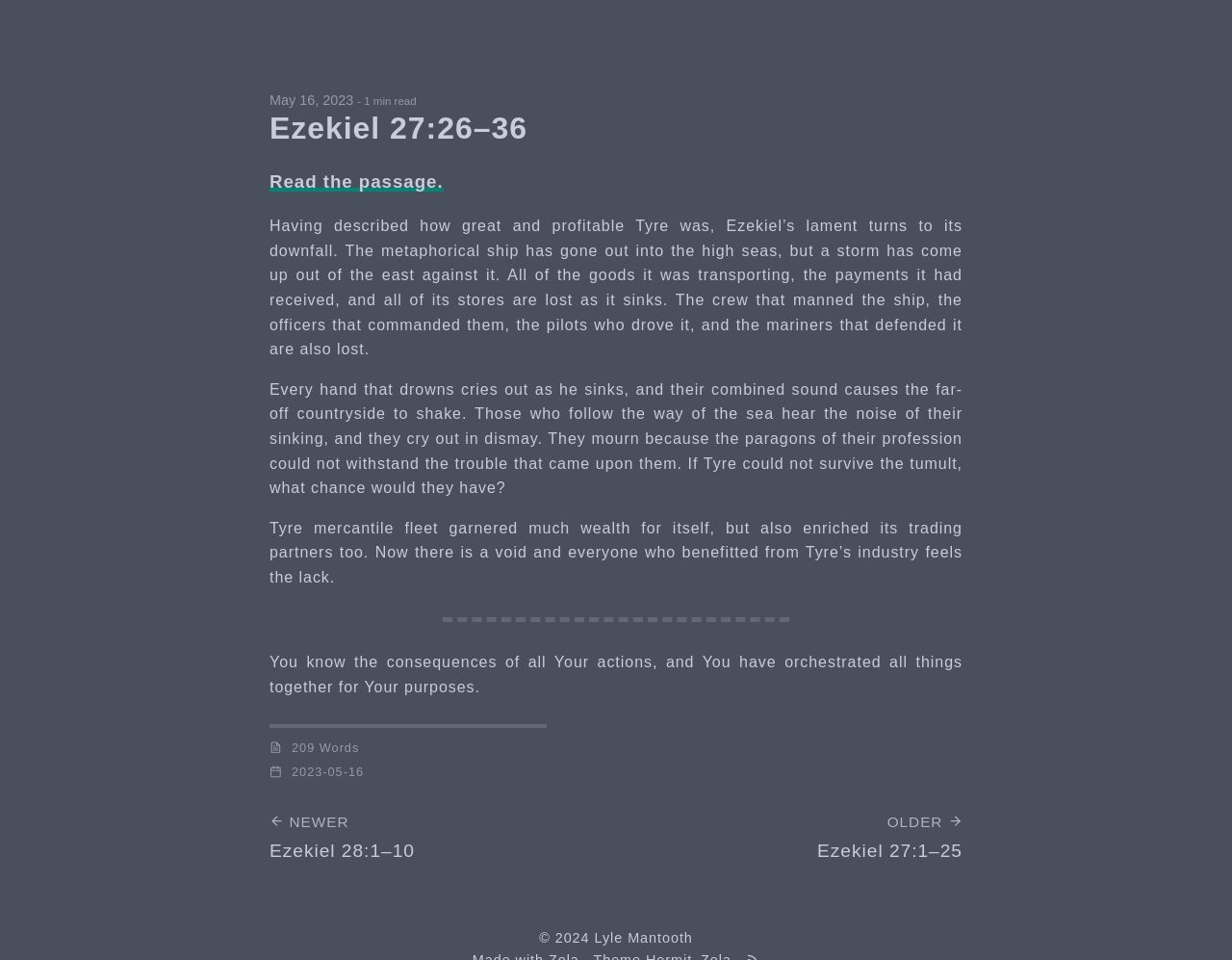Identify the bounding box of the UI element that matches this description: "LOCATIONS".

None